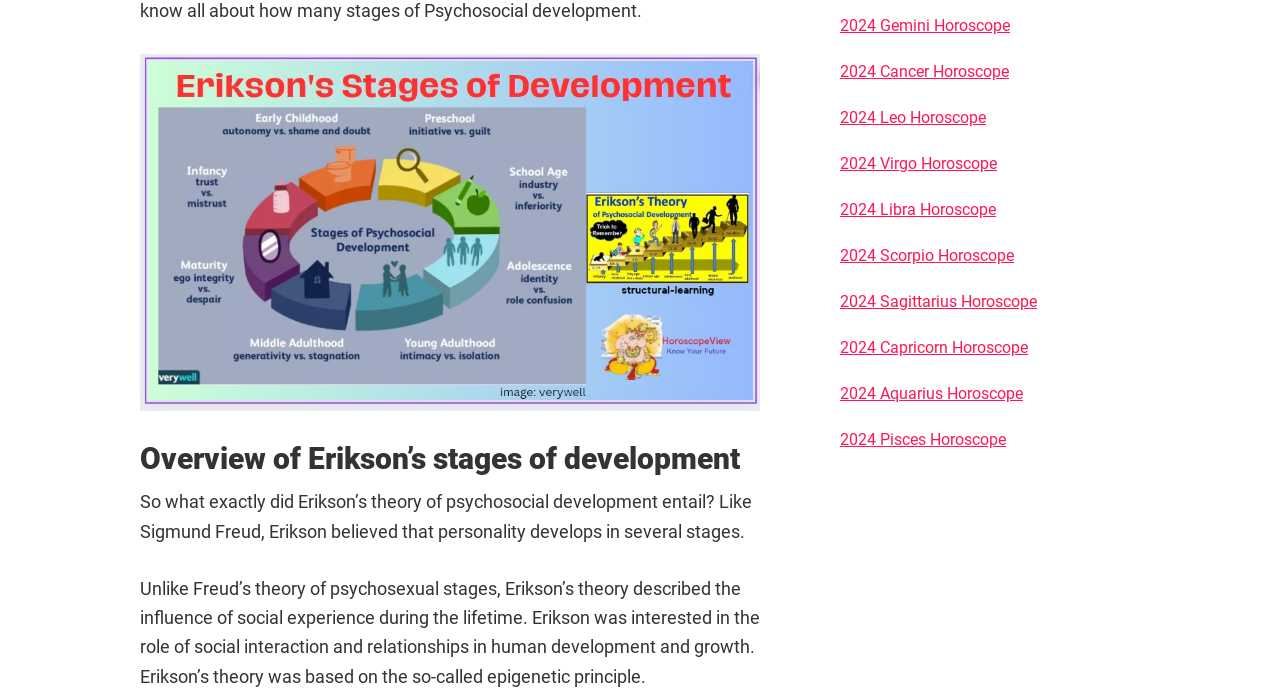Specify the bounding box coordinates of the area that needs to be clicked to achieve the following instruction: "Click on Erikson's Stages of Development link".

[0.109, 0.077, 0.594, 0.589]